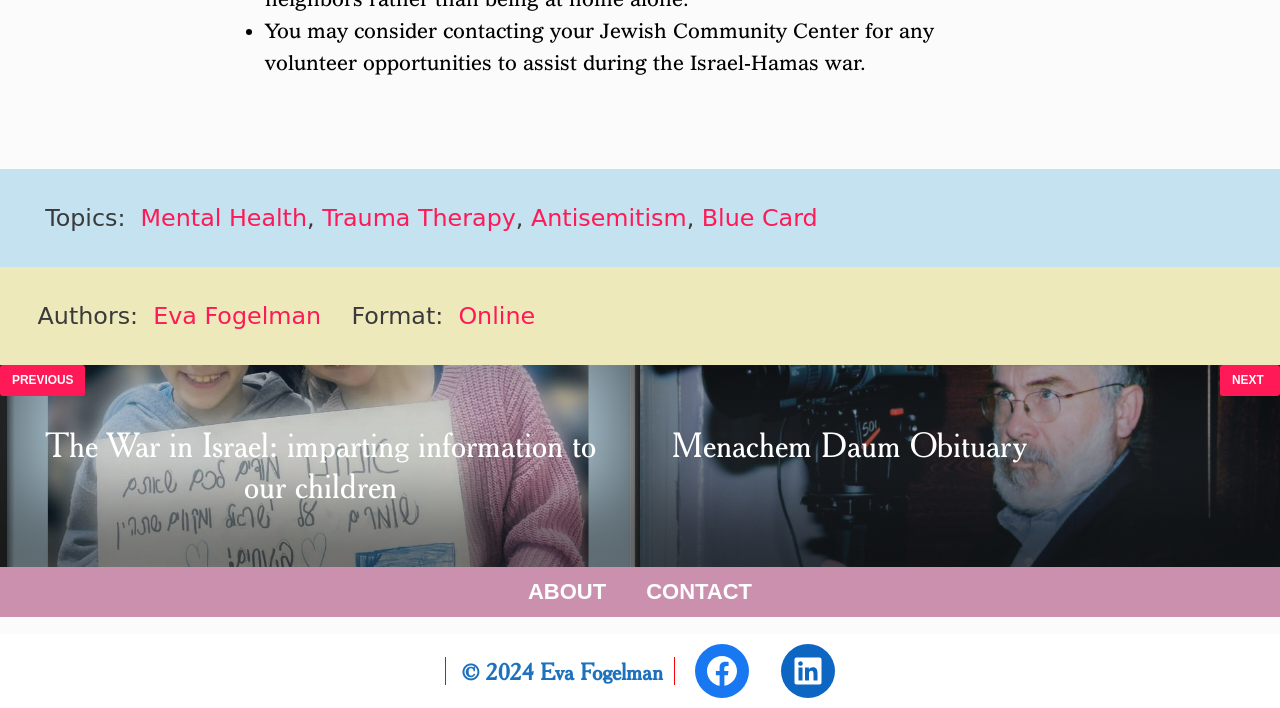Identify the bounding box coordinates of the clickable region to carry out the given instruction: "View the 'Menachem Daum Obituary' page".

[0.5, 0.515, 1.0, 0.801]